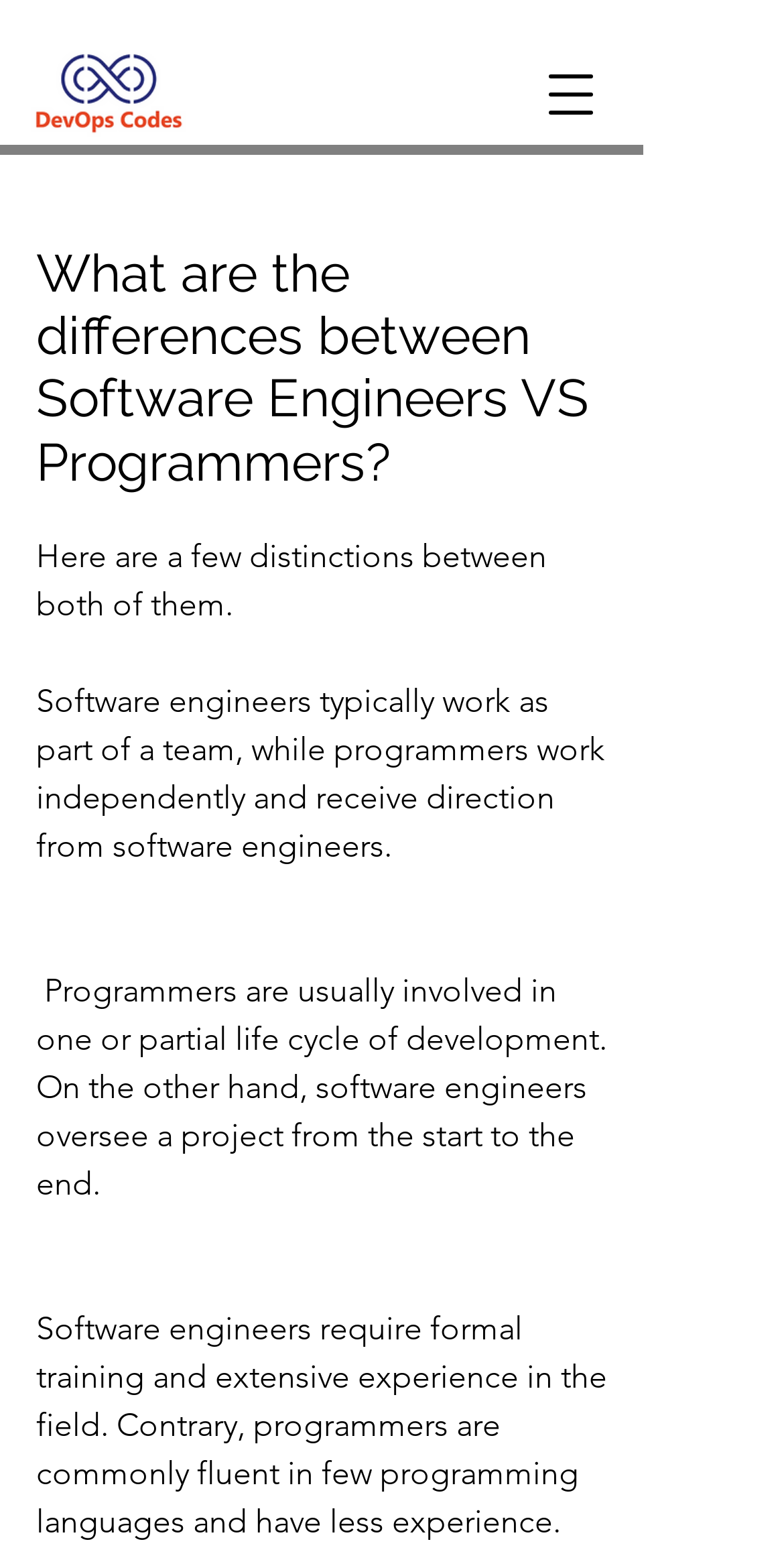What is the role of programmers in development?
Based on the screenshot, answer the question with a single word or phrase.

Involved in one or partial life cycle